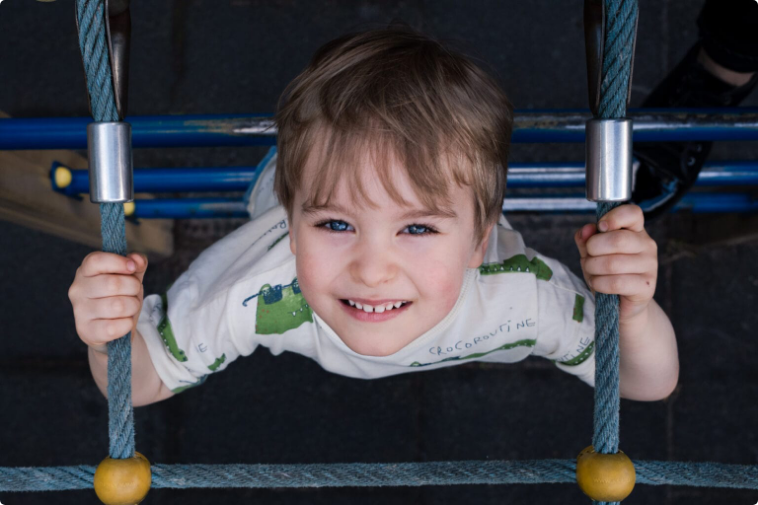Elaborate on the elements present in the image.

In this joyful scene, a small child is captured smiling brightly while holding onto a climbing frame from an elevated angle. The child's playful demeanor is accentuated by their striking blue eyes and light blond hair, creating an inviting and cheerful atmosphere. Dressed in a white shirt adorned with green dinosaur graphics, the child's outfit adds a whimsical touch to the image, highlighting their playful spirit. The background features the colorful framework of the playground, with ropes and bars that provide a sense of adventure and exploration. This photograph exemplifies the charm and innocence of childhood experiences, particularly in outdoor settings, making it a perfect representation of engaging in fun activities, even under cloudy weather conditions.